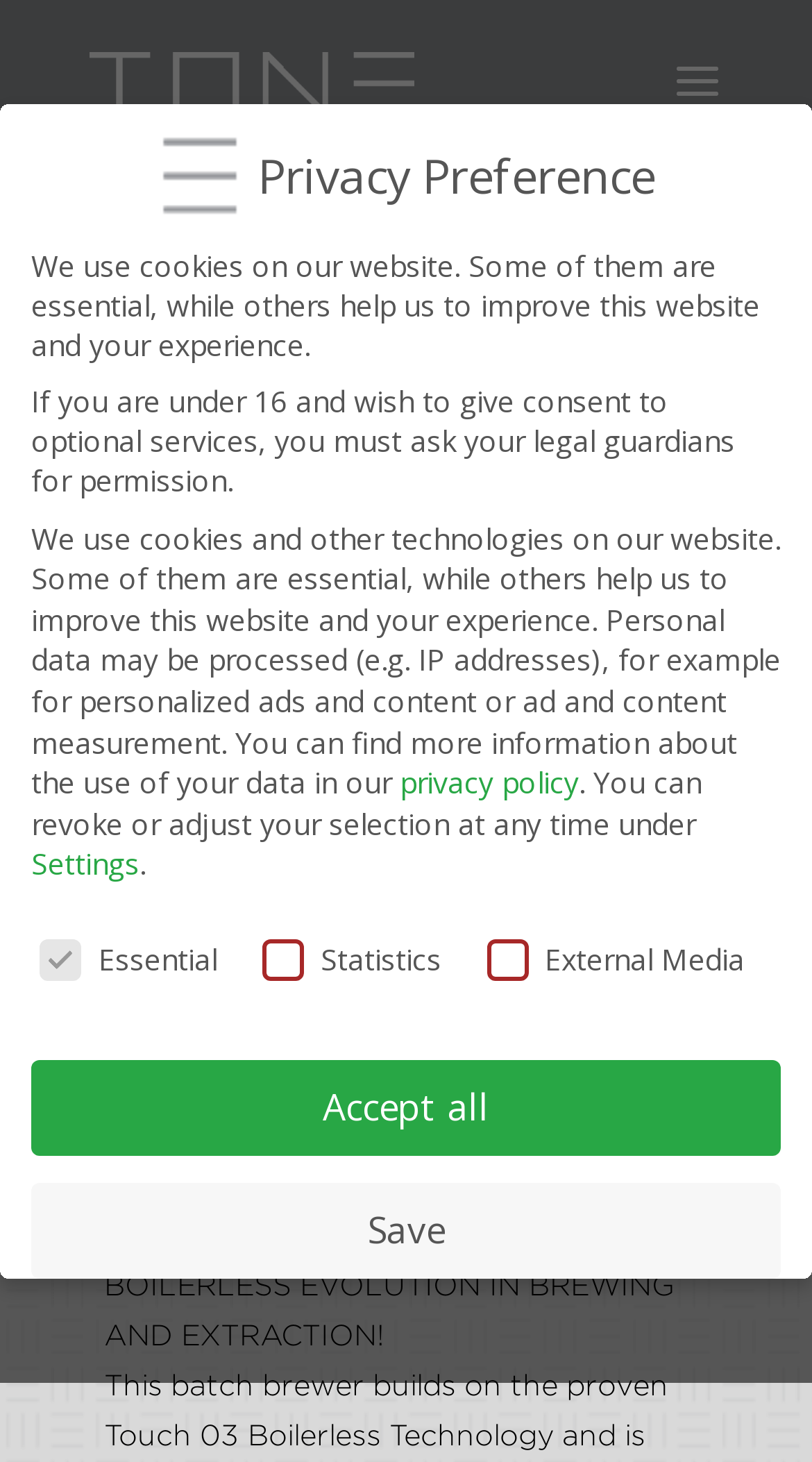Pinpoint the bounding box coordinates of the area that must be clicked to complete this instruction: "Toggle the Statistics checkbox".

[0.554, 0.647, 0.587, 0.666]